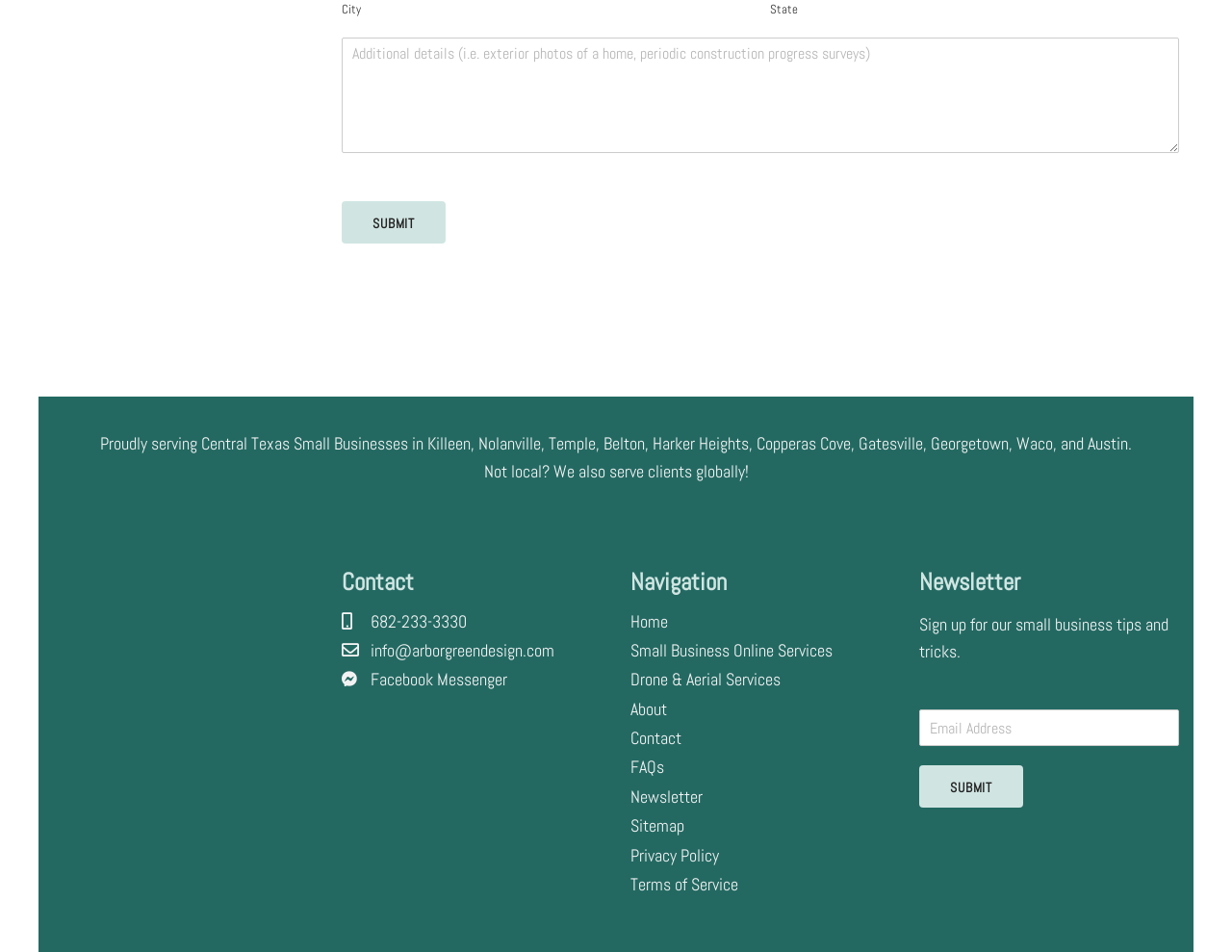Using details from the image, please answer the following question comprehensively:
What is the topic of the newsletter mentioned on the webpage?

I inferred the topic of the newsletter by looking at the text on the webpage. The text mentions 'Sign up for our small business tips and tricks' near the newsletter subscription form, suggesting that the newsletter is focused on providing tips and tricks for small businesses.